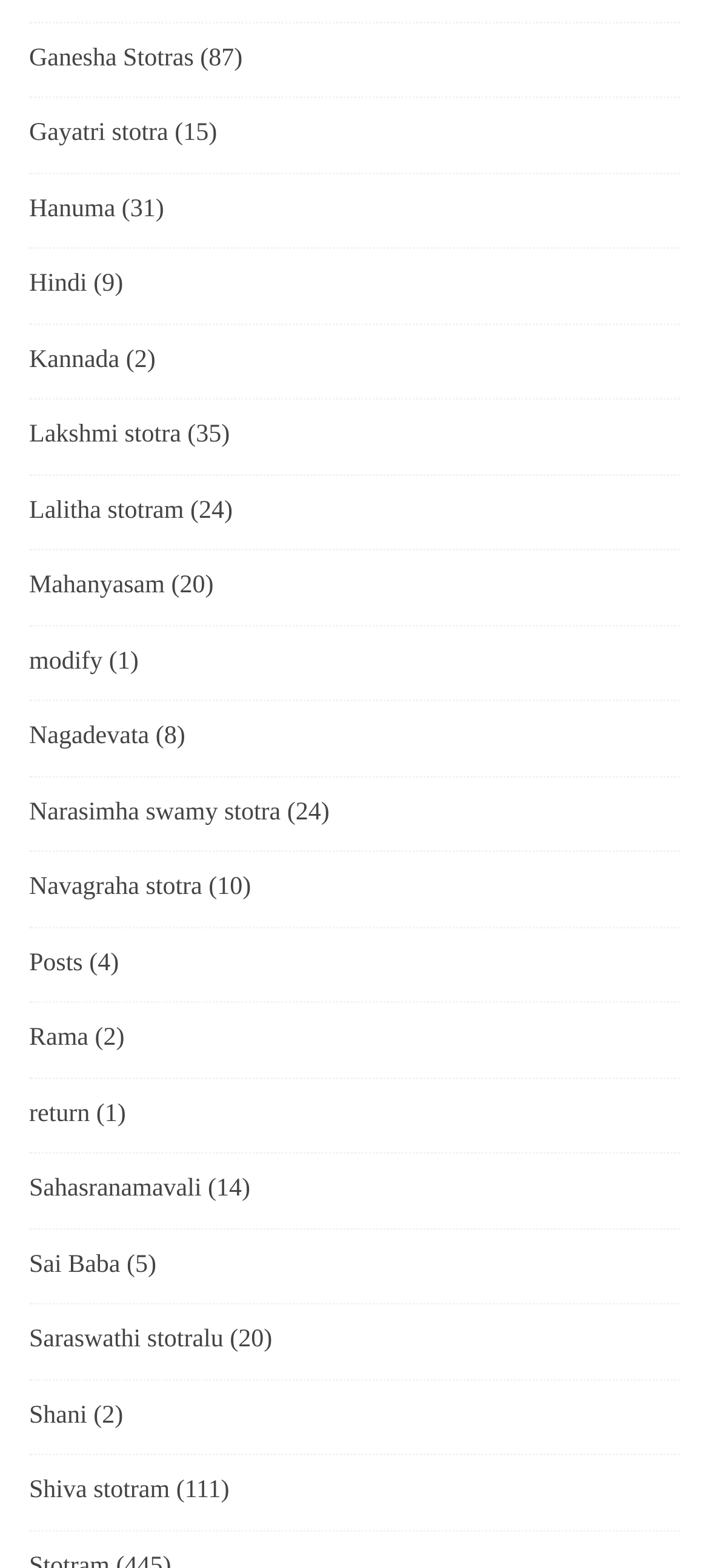What is the stotra listed after Lakshmi stotra?
Please provide a single word or phrase as your answer based on the image.

Lalitha stotram